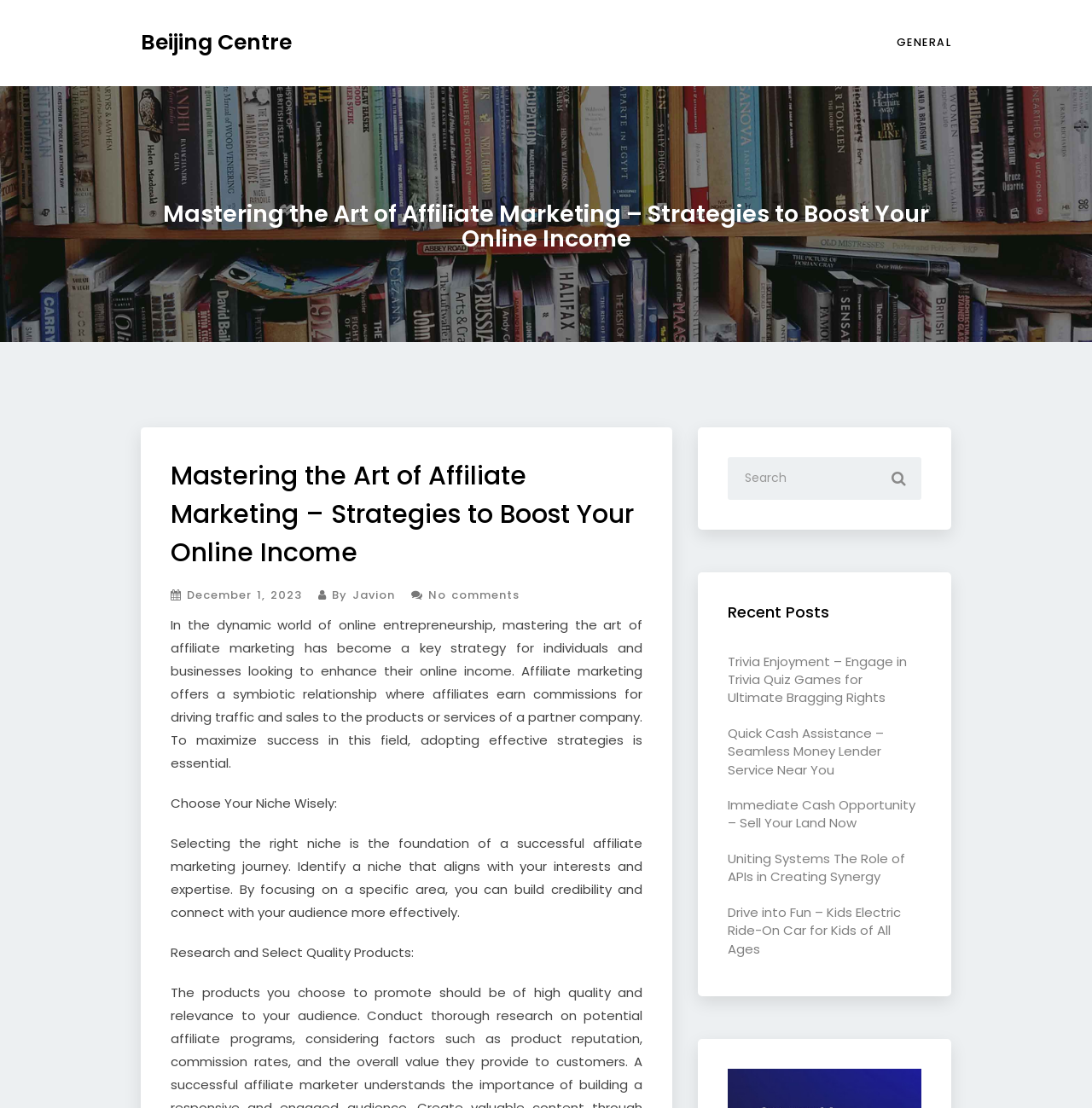Extract the bounding box coordinates for the UI element described by the text: "The Importance of Community Involvement". The coordinates should be in the form of [left, top, right, bottom] with values between 0 and 1.

None